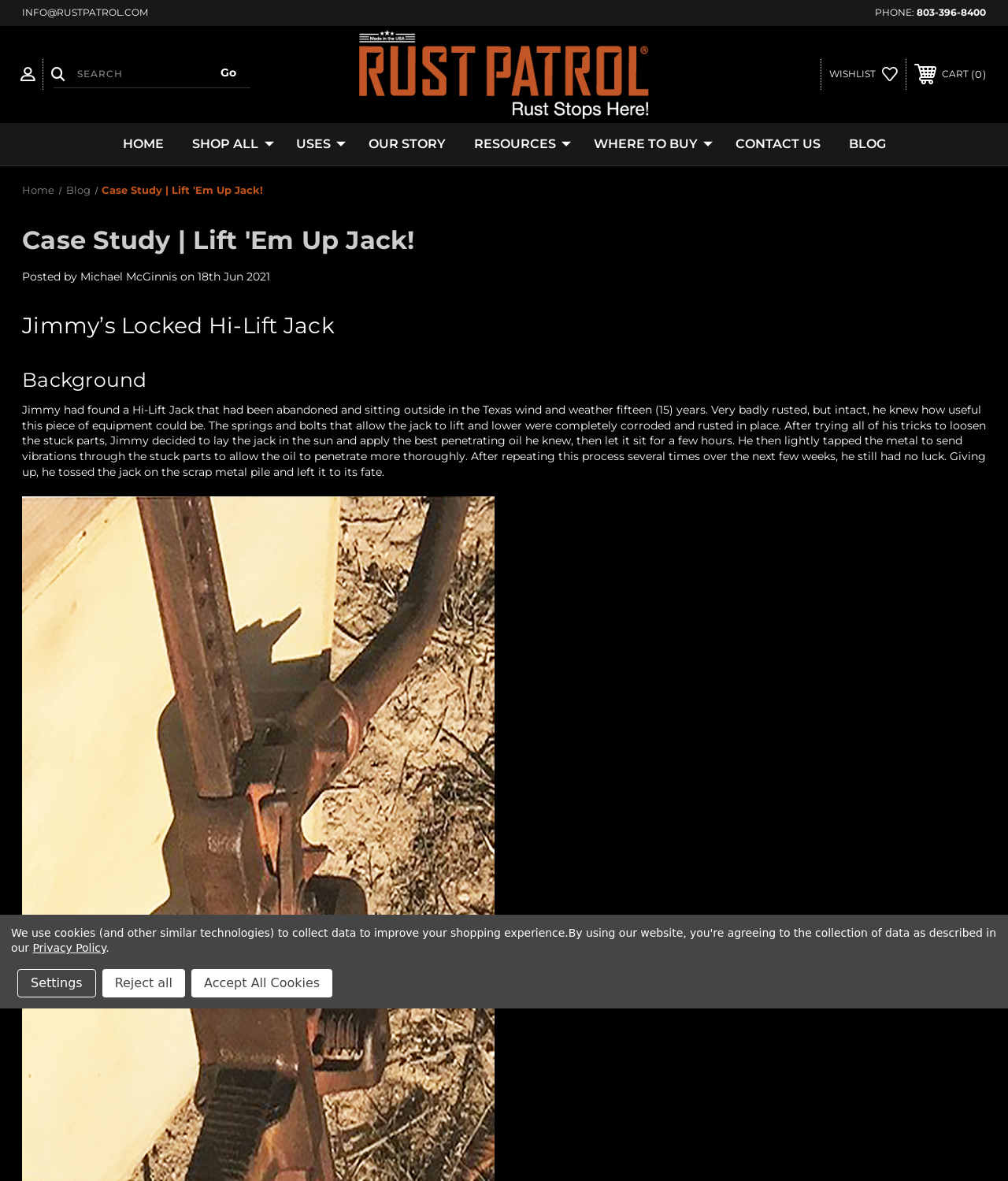What is the phone number of Rust Patrol?
Using the image, elaborate on the answer with as much detail as possible.

I found the phone number by looking at the top right corner of the webpage, where it says 'PHONE:' followed by the number '803-396-8400'.